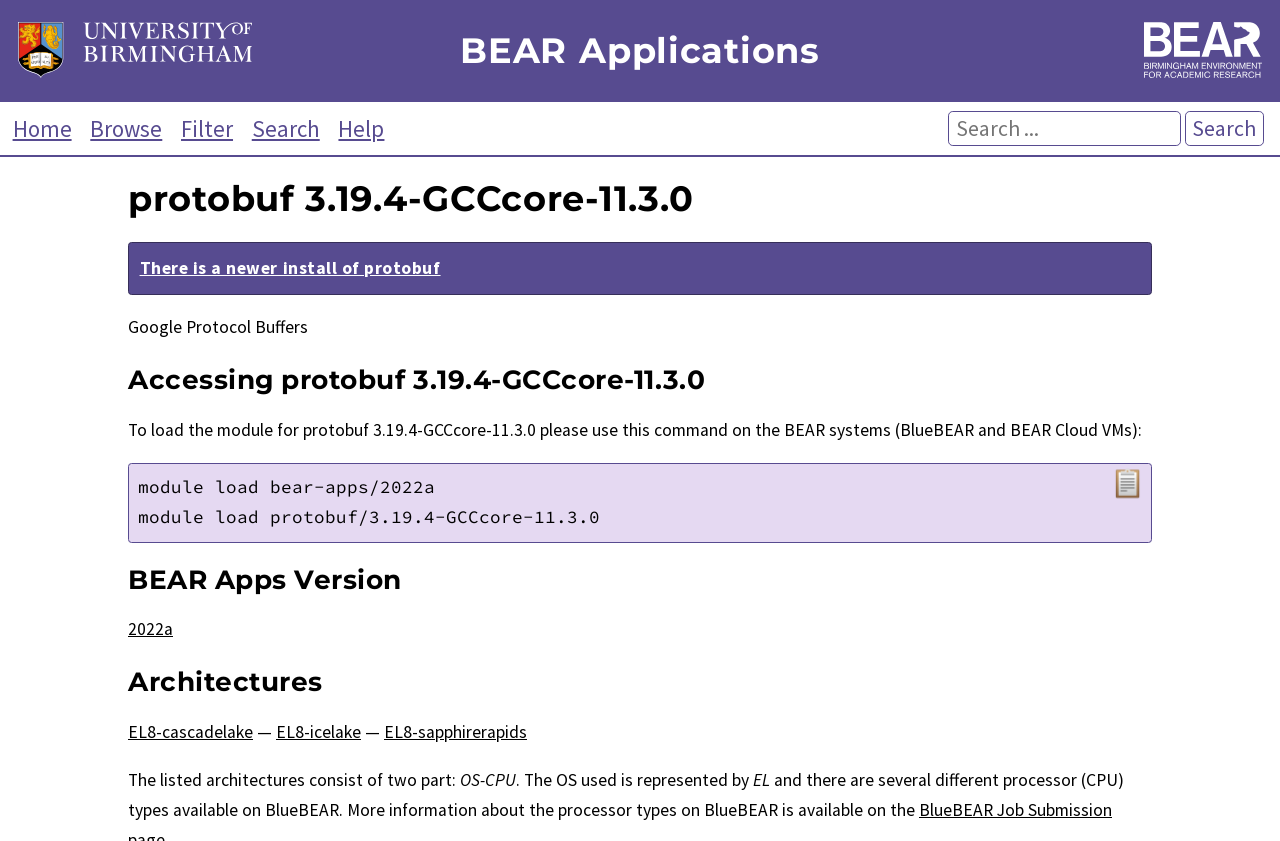Describe in detail what you see on the webpage.

The webpage is about BEAR Applications, specifically the protobuf 3.19.4-GCCcore-11.3.0 version for BlueBEAR and BEAR Cloud VMs. At the top left, there is a University of Birmingham logo, and at the top right, there is a Birmingham Environment for Academic Research (BEAR) logo. Below the logos, there are five links: Home, Browse, Filter, Search, and Help.

In the middle of the page, there is a search bar with a textbox and a search button. Below the search bar, there is a heading that reads "protobuf 3.19.4-GCCcore-11.3.0" and a link that indicates there is a newer install of protobuf available.

The main content of the page is divided into four sections. The first section is about Google Protocol Buffers, with a heading and a static text that provides a brief description. The second section is about accessing protobuf 3.19.4-GCCcore-11.3.0, with a heading, a static text that provides instructions, and a link to copy the module load command. The command is displayed in a code block with two lines.

The third section is about the BEAR Apps Version, with a heading and a link to version 2022a. The fourth section is about Architectures, with a heading and three links to different architectures: EL8-cascadelake, EL8-icelake, and EL8-sapphirerapids. There is also a static text that explains the format of the listed architectures, which consists of two parts: OS-CPU.